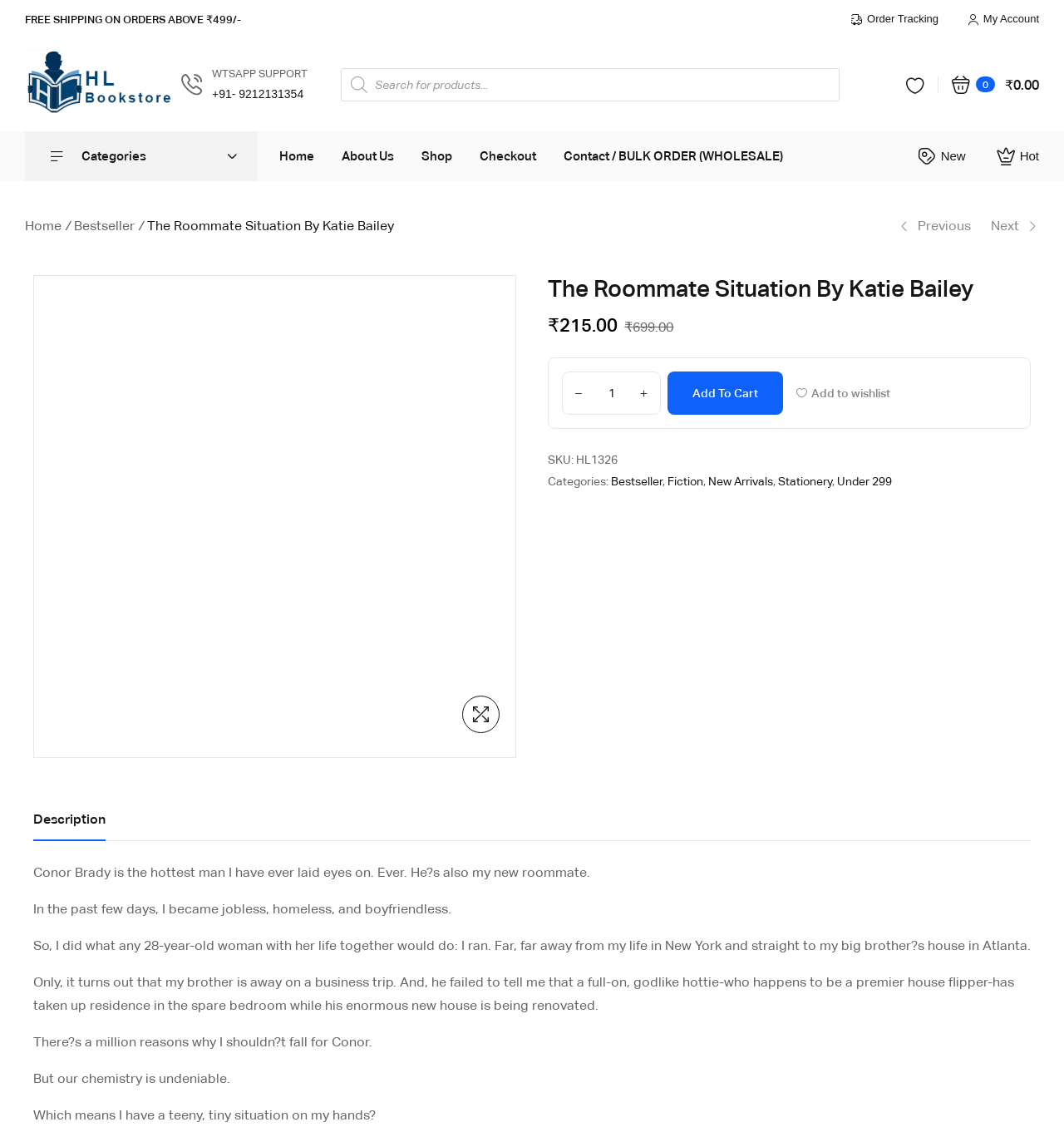Can you determine the bounding box coordinates of the area that needs to be clicked to fulfill the following instruction: "Search for products"?

[0.32, 0.06, 0.789, 0.09]